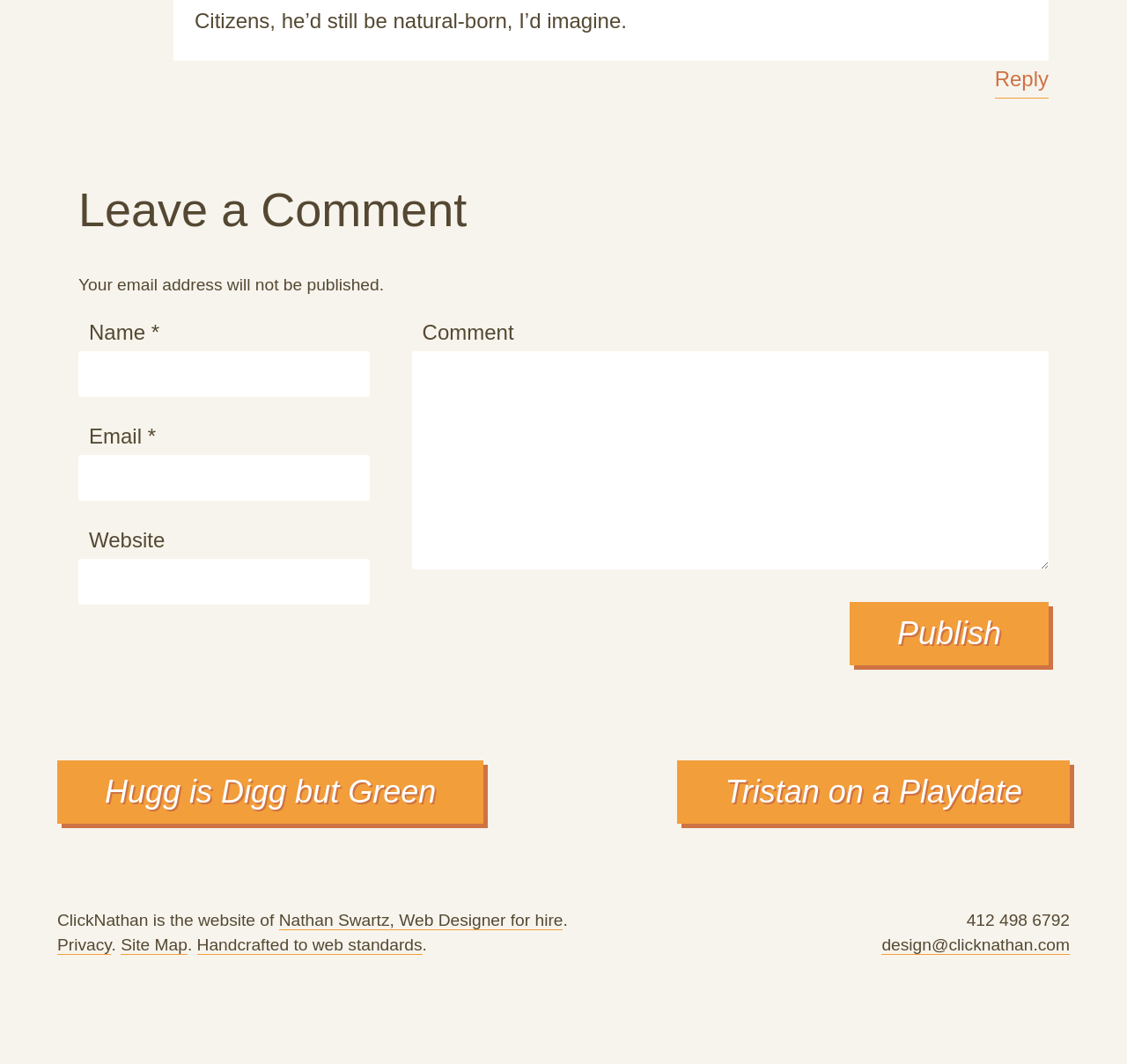Refer to the element description Site Map and identify the corresponding bounding box in the screenshot. Format the coordinates as (top-left x, top-left y, bottom-right x, bottom-right y) with values in the range of 0 to 1.

[0.107, 0.88, 0.166, 0.898]